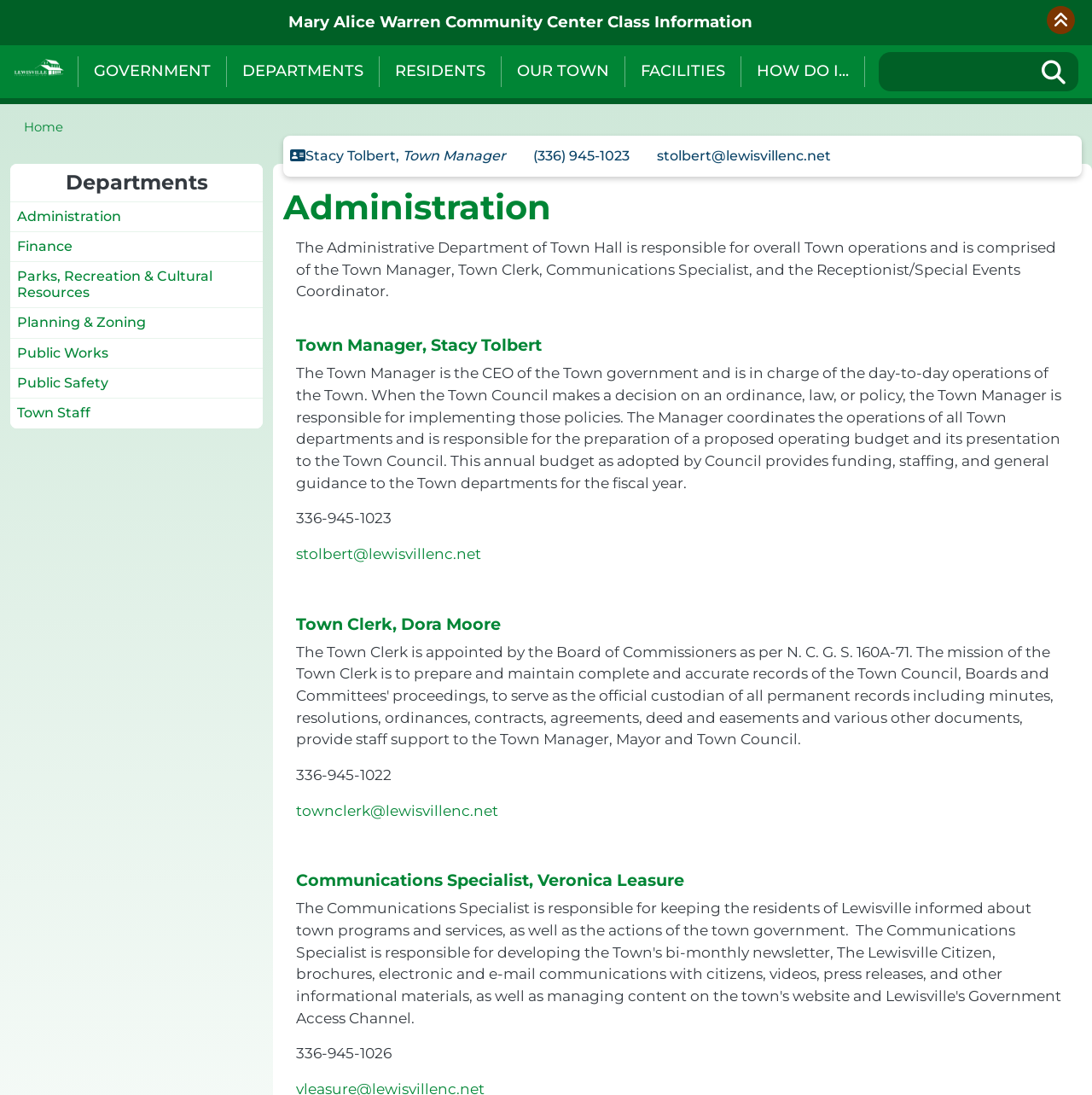Find the bounding box of the UI element described as: "Home Products & Services". The bounding box coordinates should be given as four float values between 0 and 1, i.e., [left, top, right, bottom].

None